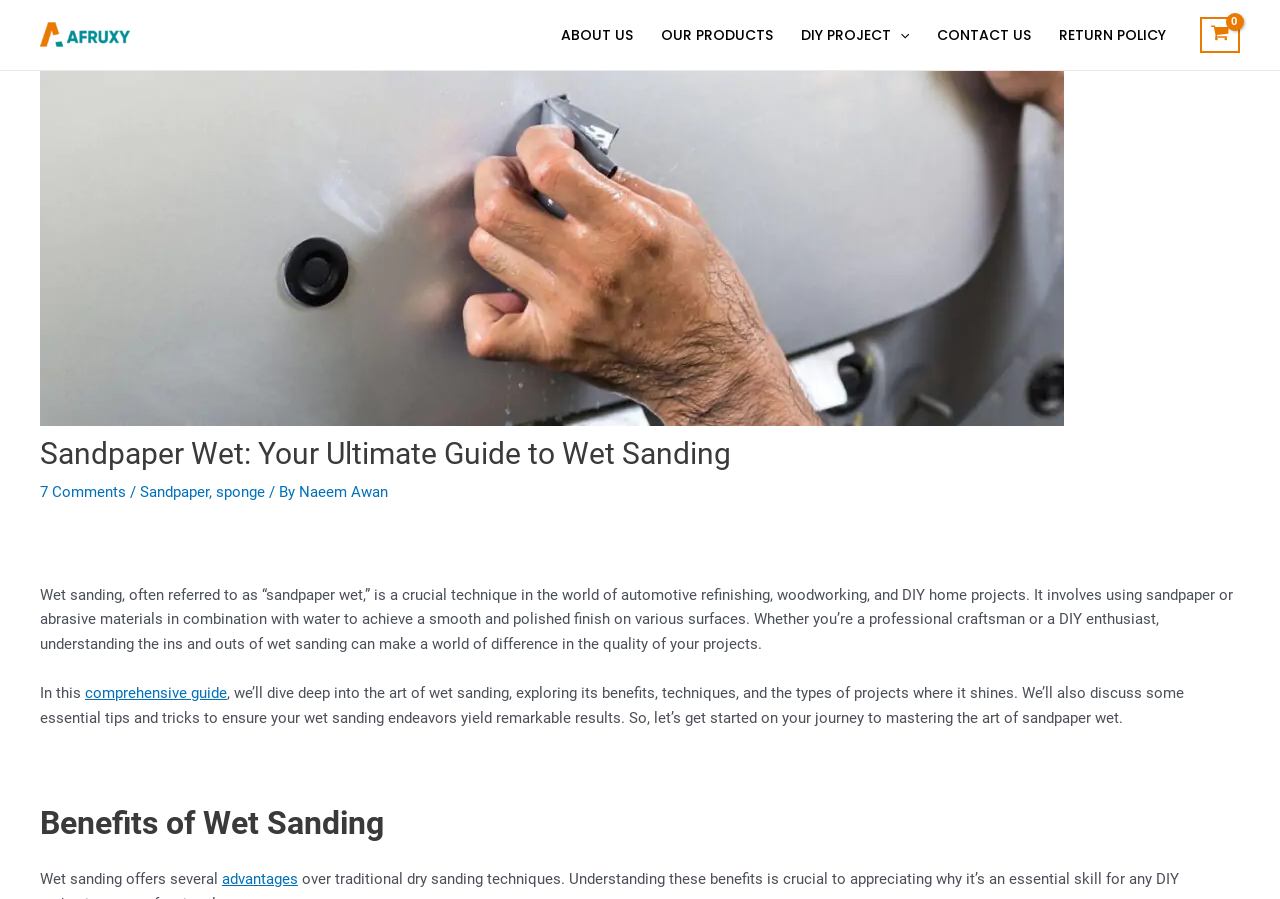What is the purpose of wet sanding?
Please interpret the details in the image and answer the question thoroughly.

According to the webpage content, wet sanding is a technique used to achieve a smooth and polished finish on various surfaces. It involves using sandpaper or abrasive materials in combination with water.